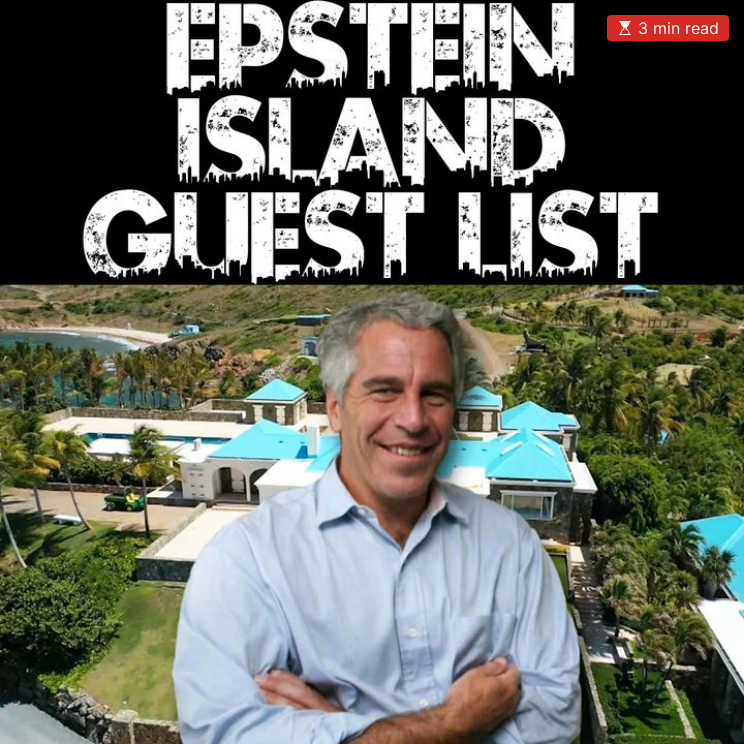Please give a succinct answer to the question in one word or phrase:
What is the color of the roofs of the buildings in the tropical landscape?

Turquoise